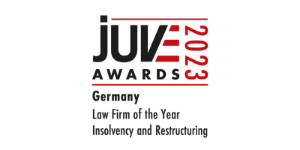Can you look at the image and give a comprehensive answer to the question:
What is the category of the award?

The category of the award can be identified by examining the design and typography of the logo, which highlights the accolade for 'Law Firm of the Year' in the category of 'Insolvency and Restructuring' in Germany.